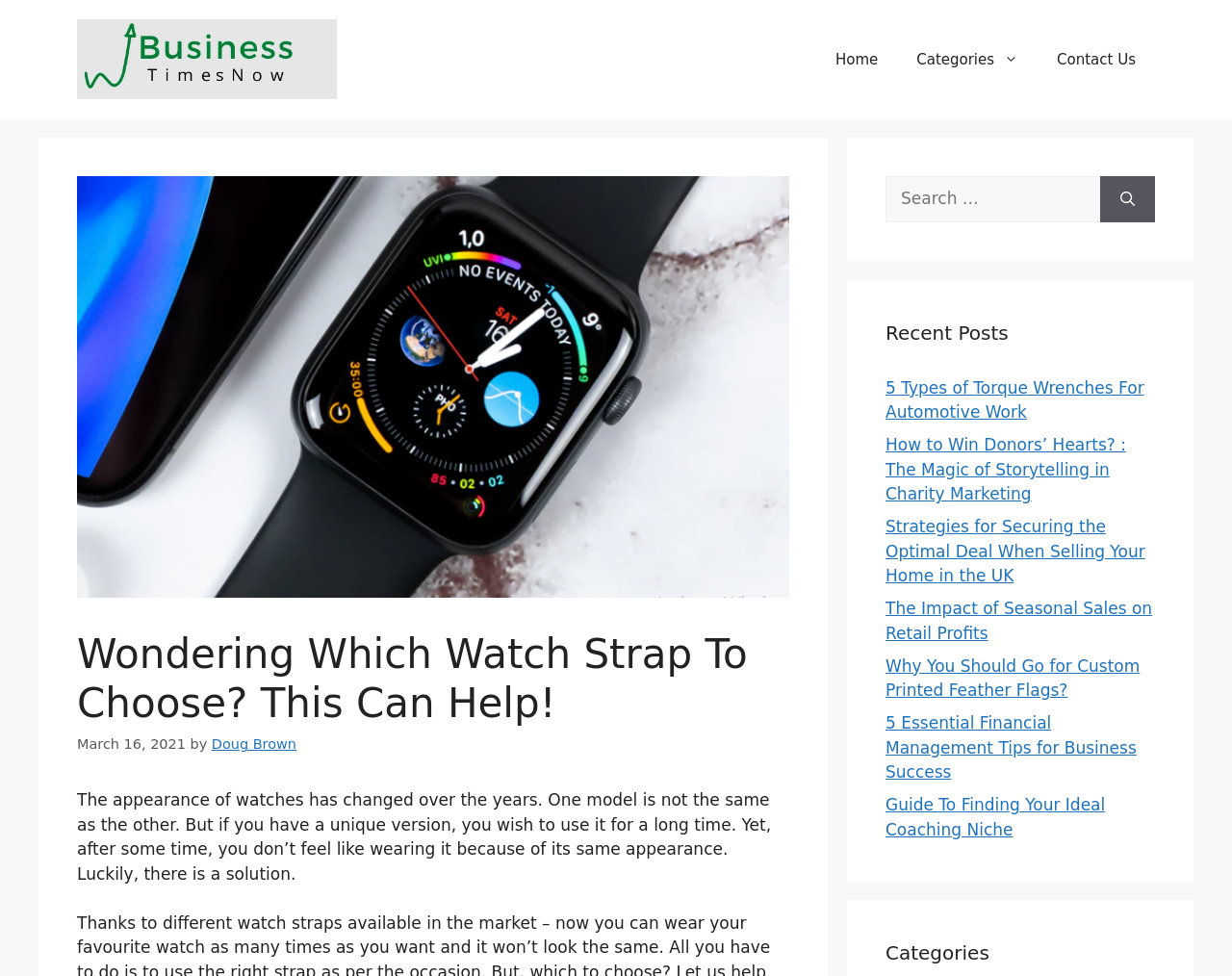What is the main topic of this webpage?
Relying on the image, give a concise answer in one word or a brief phrase.

Watch straps